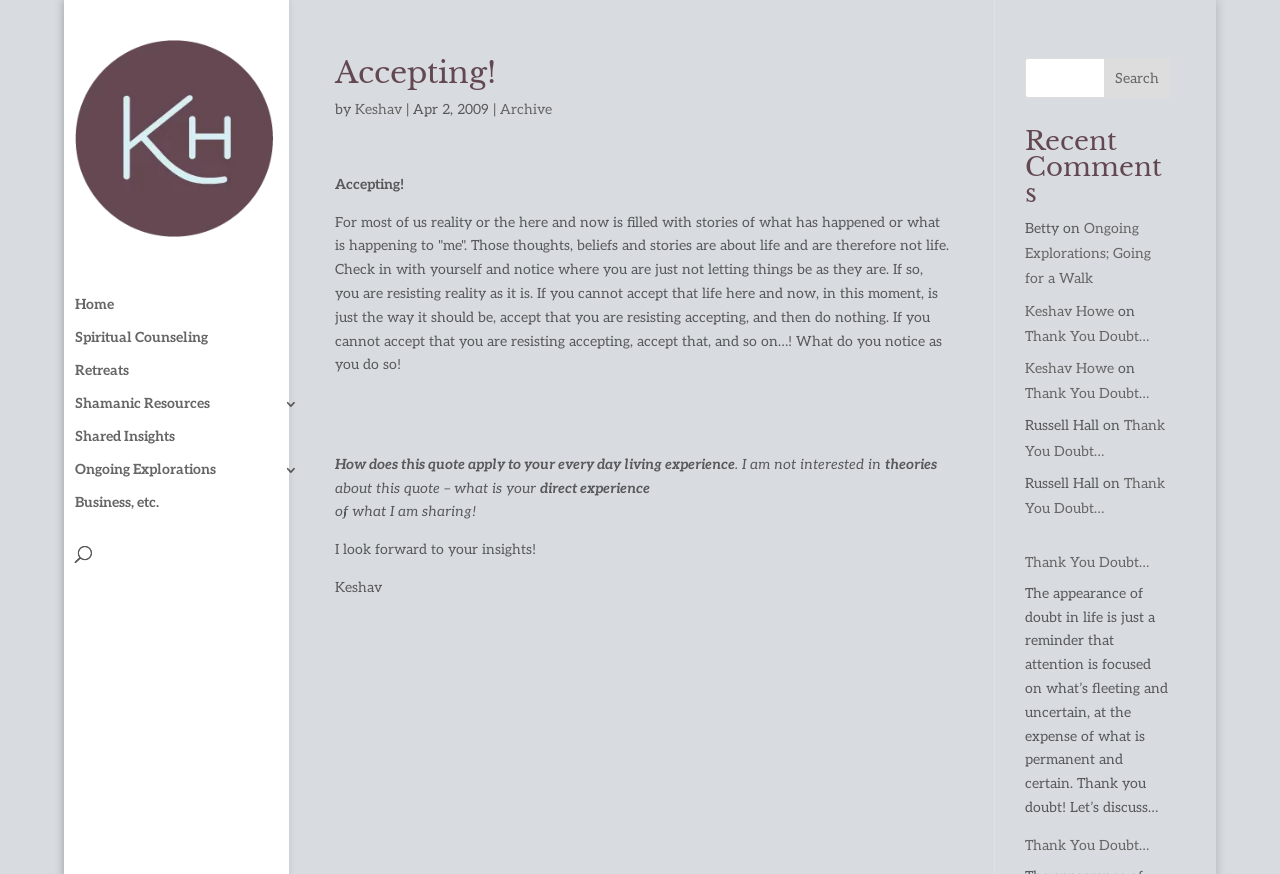Determine the bounding box coordinates of the section to be clicked to follow the instruction: "Read the article 'Accepting!' ". The coordinates should be given as four float numbers between 0 and 1, formatted as [left, top, right, bottom].

[0.262, 0.066, 0.742, 0.715]